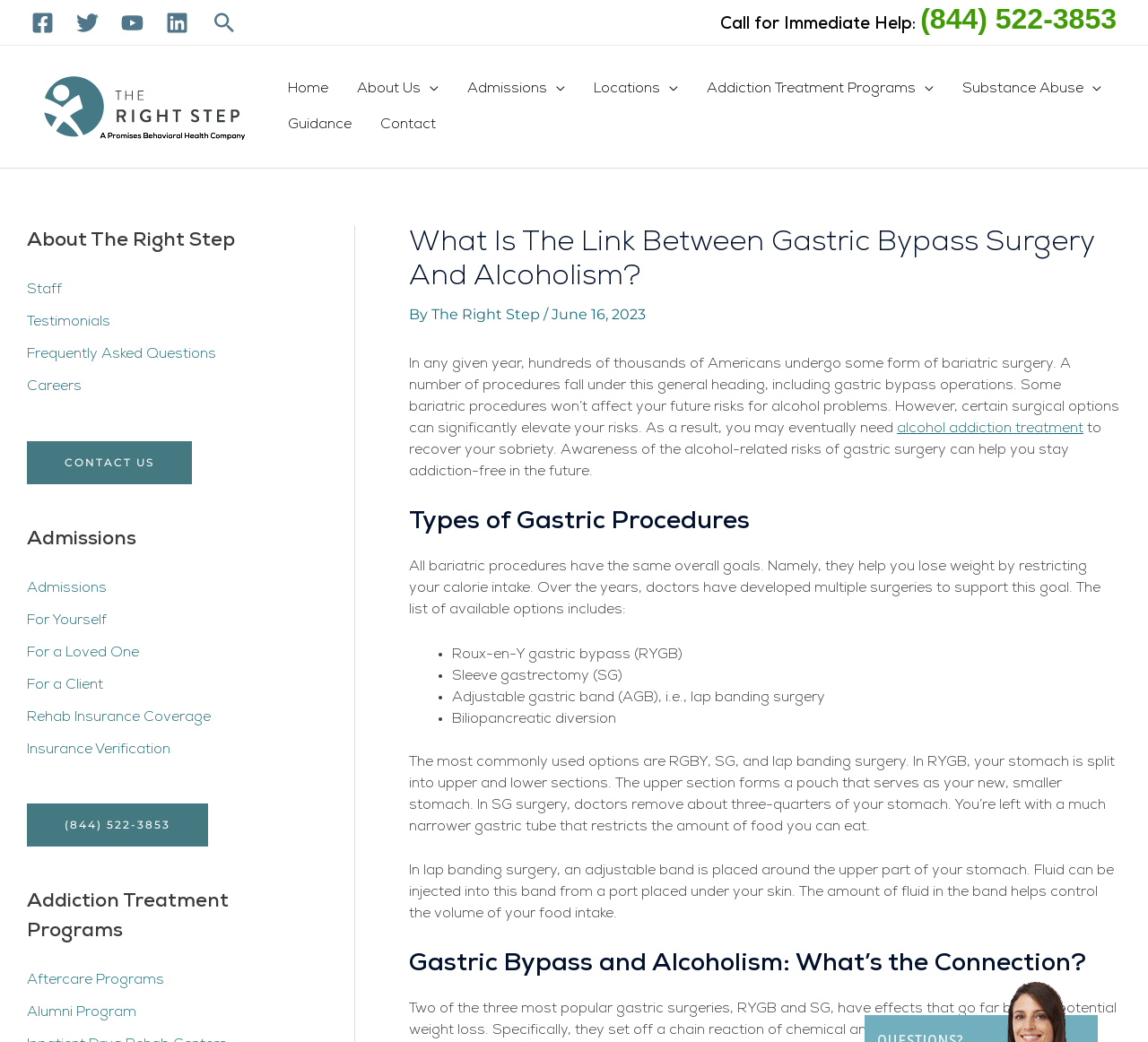Specify the bounding box coordinates for the region that must be clicked to perform the given instruction: "Learn about addiction treatment programs".

[0.603, 0.068, 0.826, 0.102]